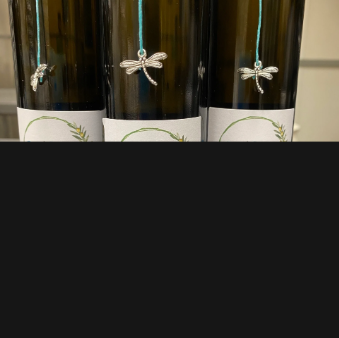Answer in one word or a short phrase: 
What is the color of the wine bottles?

Dark